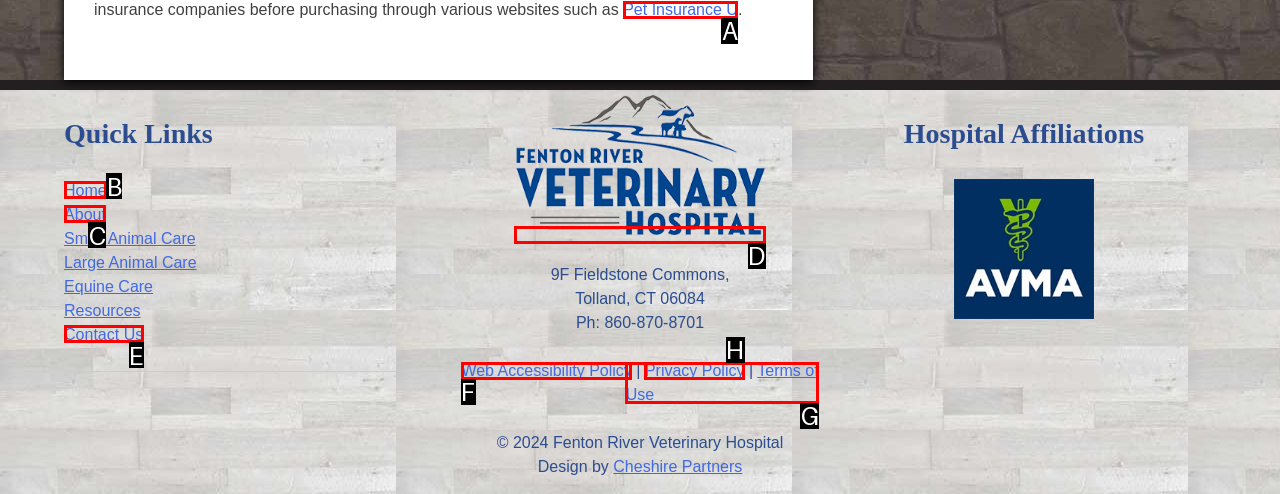Indicate which HTML element you need to click to complete the task: Type in the search box. Provide the letter of the selected option directly.

None